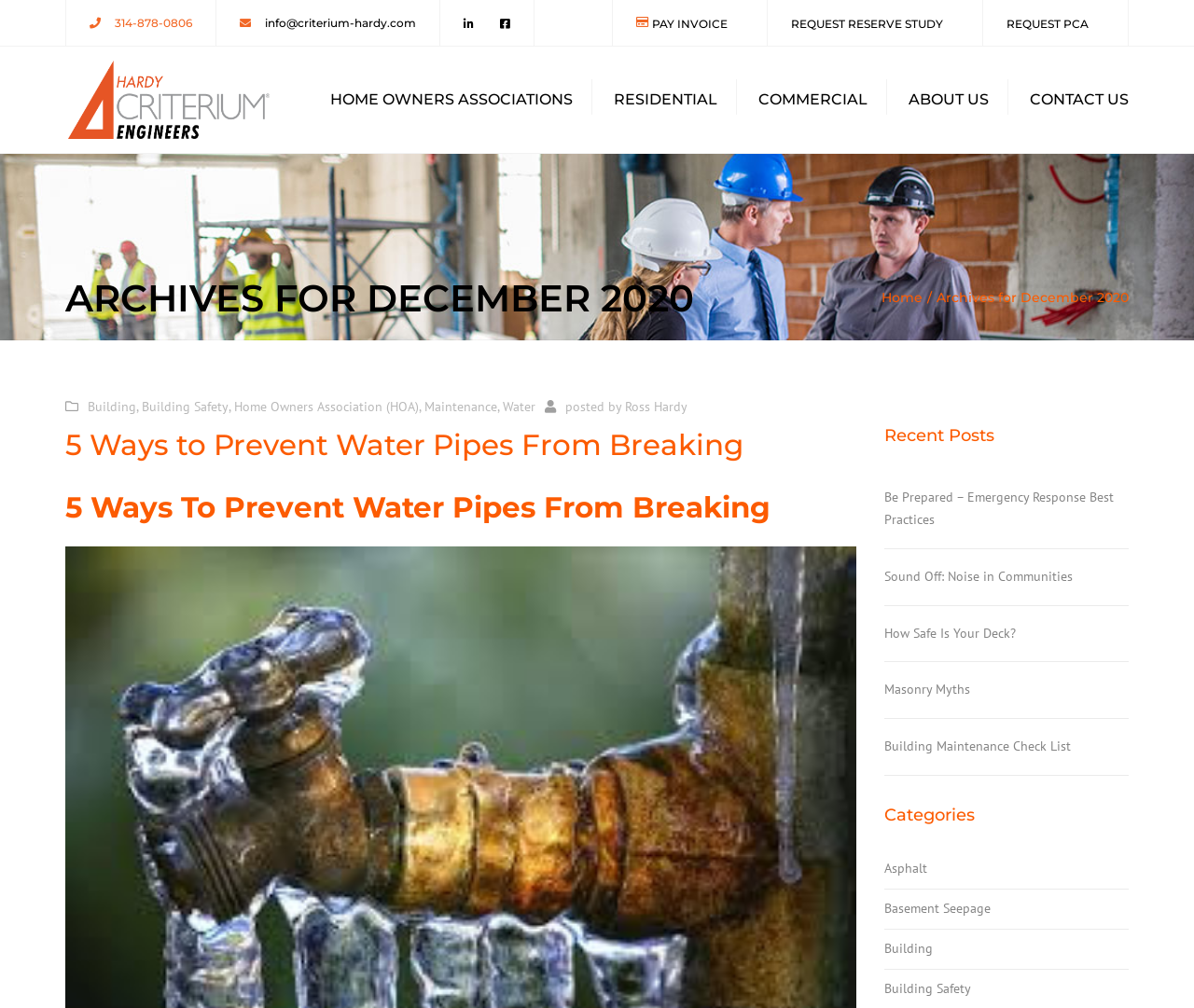Predict the bounding box coordinates of the UI element that matches this description: "Sound Off: Noise in Communities". The coordinates should be in the format [left, top, right, bottom] with each value between 0 and 1.

[0.74, 0.553, 0.898, 0.592]